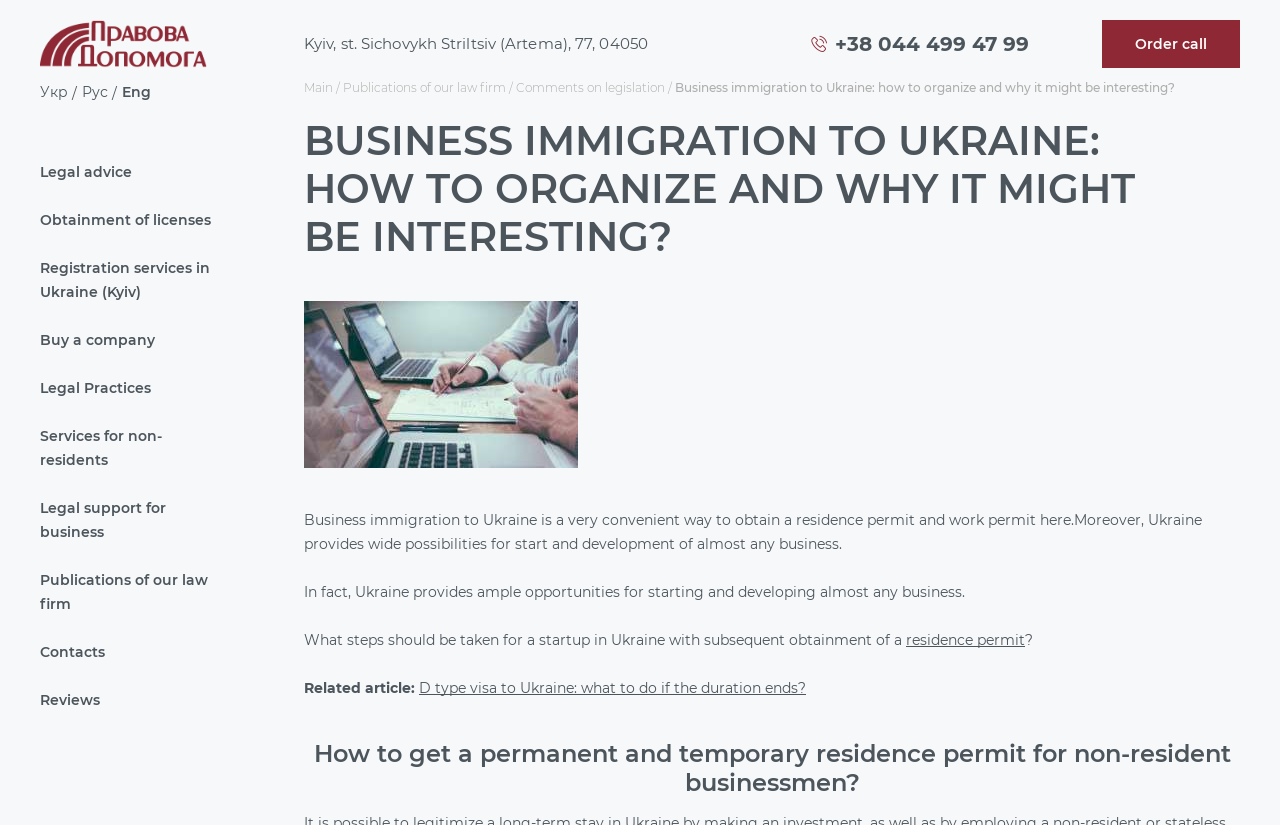What is the topic of the related article?
Answer the question with as much detail as you can, using the image as a reference.

I found the topic of the related article by looking at the link element that says 'D type visa to Ukraine: what to do if the duration ends?' This suggests that the related article is about D type visa to Ukraine and what to do when the duration ends.